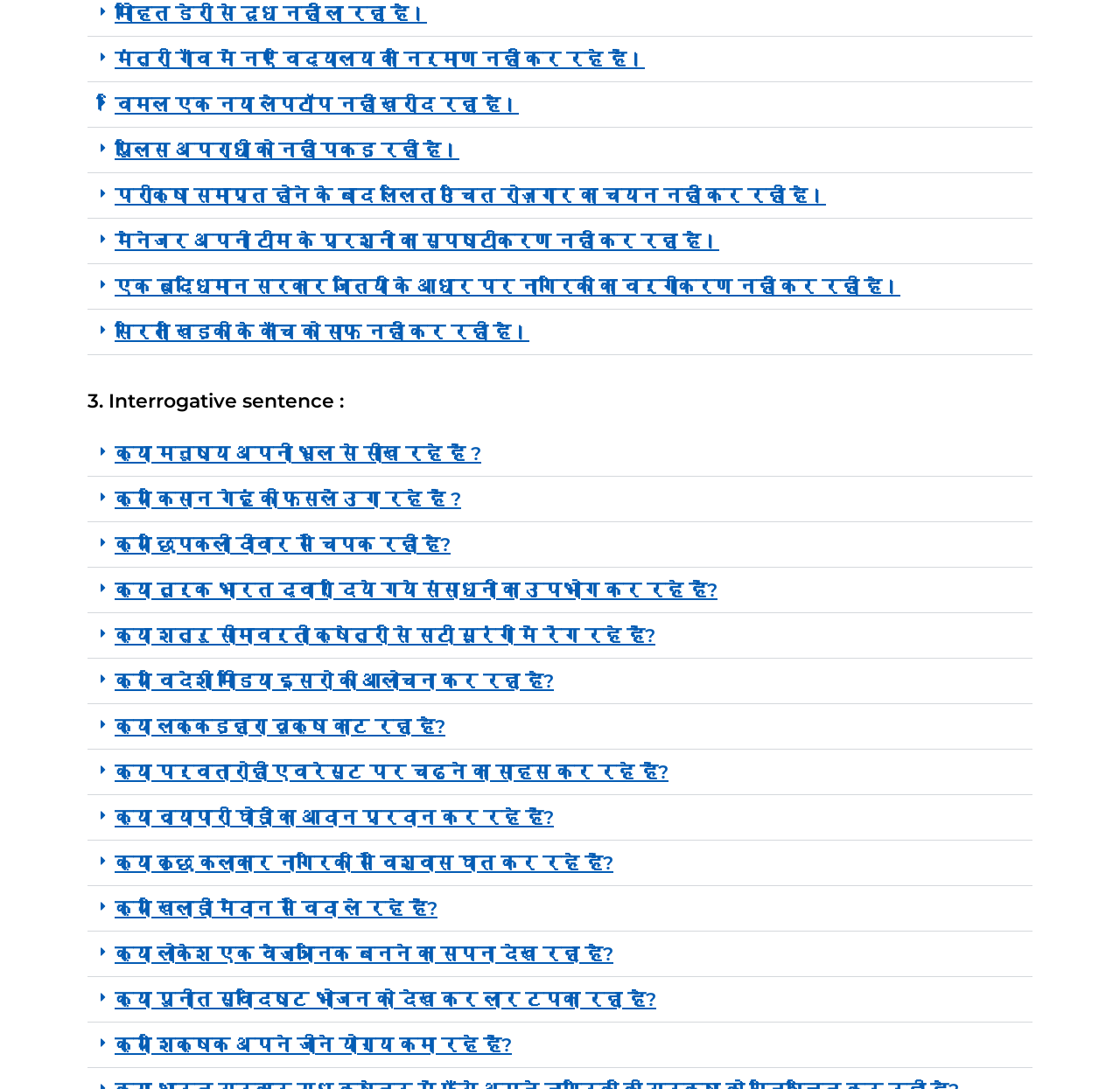From the details in the image, provide a thorough response to the question: What is the topic of the third section?

I determined the topic of the third section by looking at the heading element with the text '3. Interrogative sentence :' and its corresponding bounding box coordinates [0.078, 0.358, 0.922, 0.38]. This section appears to be a list of buttons and links related to interrogative sentences.